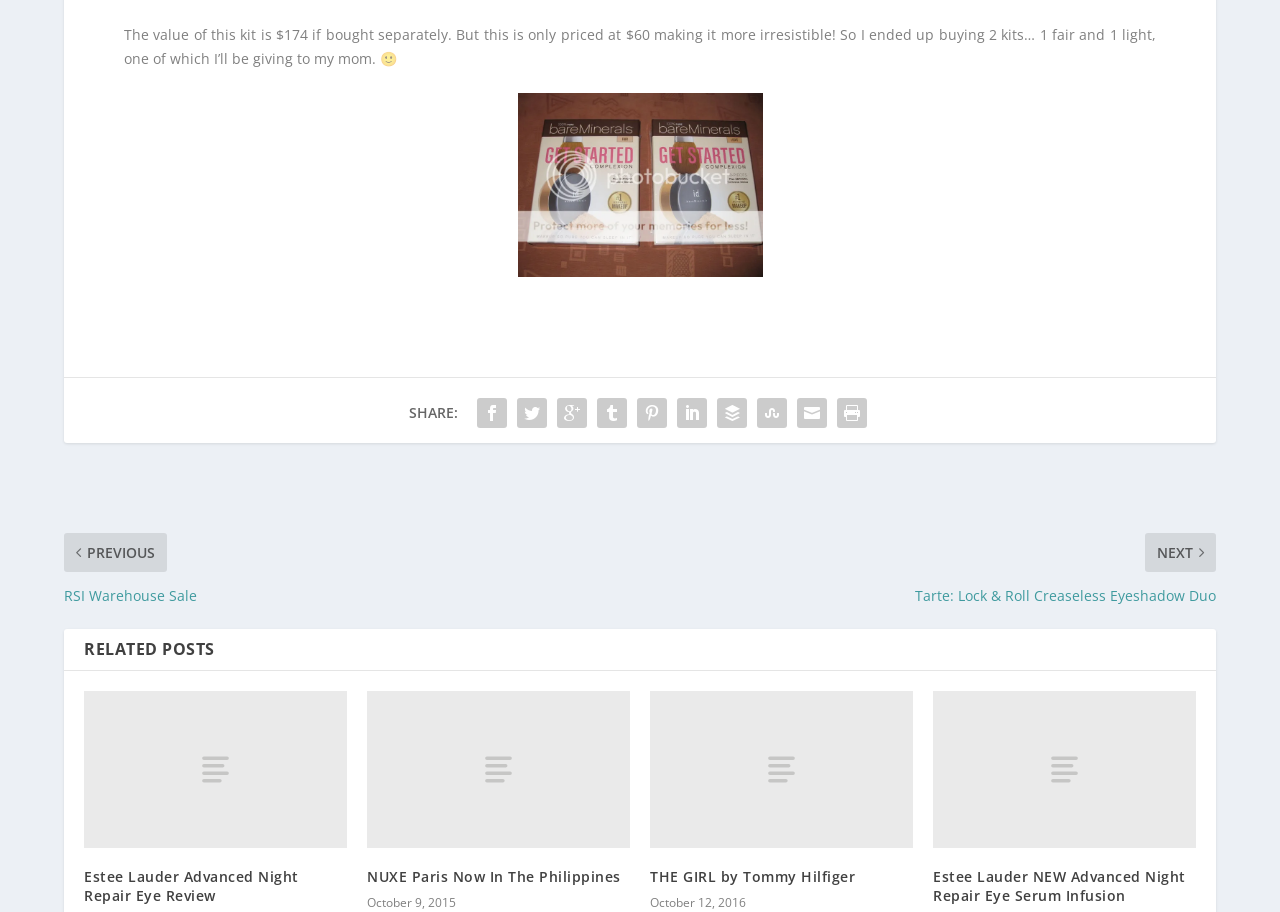Could you locate the bounding box coordinates for the section that should be clicked to accomplish this task: "Click the 'Bare Escentuals Get Started Kit' link".

[0.097, 0.087, 0.903, 0.288]